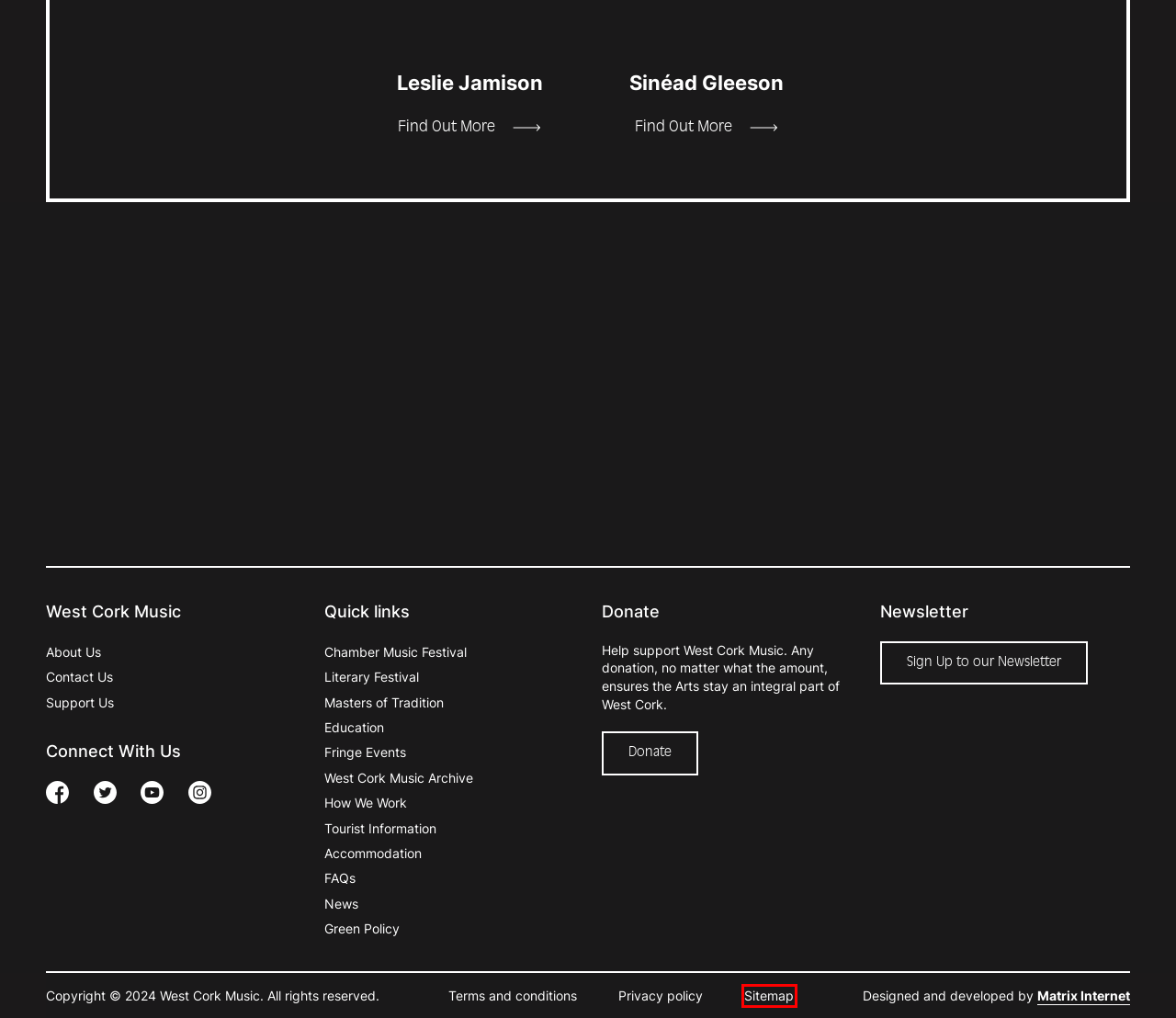You are given a screenshot of a webpage with a red bounding box around an element. Choose the most fitting webpage description for the page that appears after clicking the element within the red bounding box. Here are the candidates:
A. Green Policy - West Cork Music
B. Make a Donation - West Cork Music
C. Pure Cork - Official Tourism Website for Cork, Ireland
D. Sinéad Gleeson - West Cork Music
E. Booking - West Cork Music
F. Sitemap - West Cork Music
G. Tourist Information - West Cork Music
H. Explore the Magical Wild Atlantic Way with Discover Ireland

F